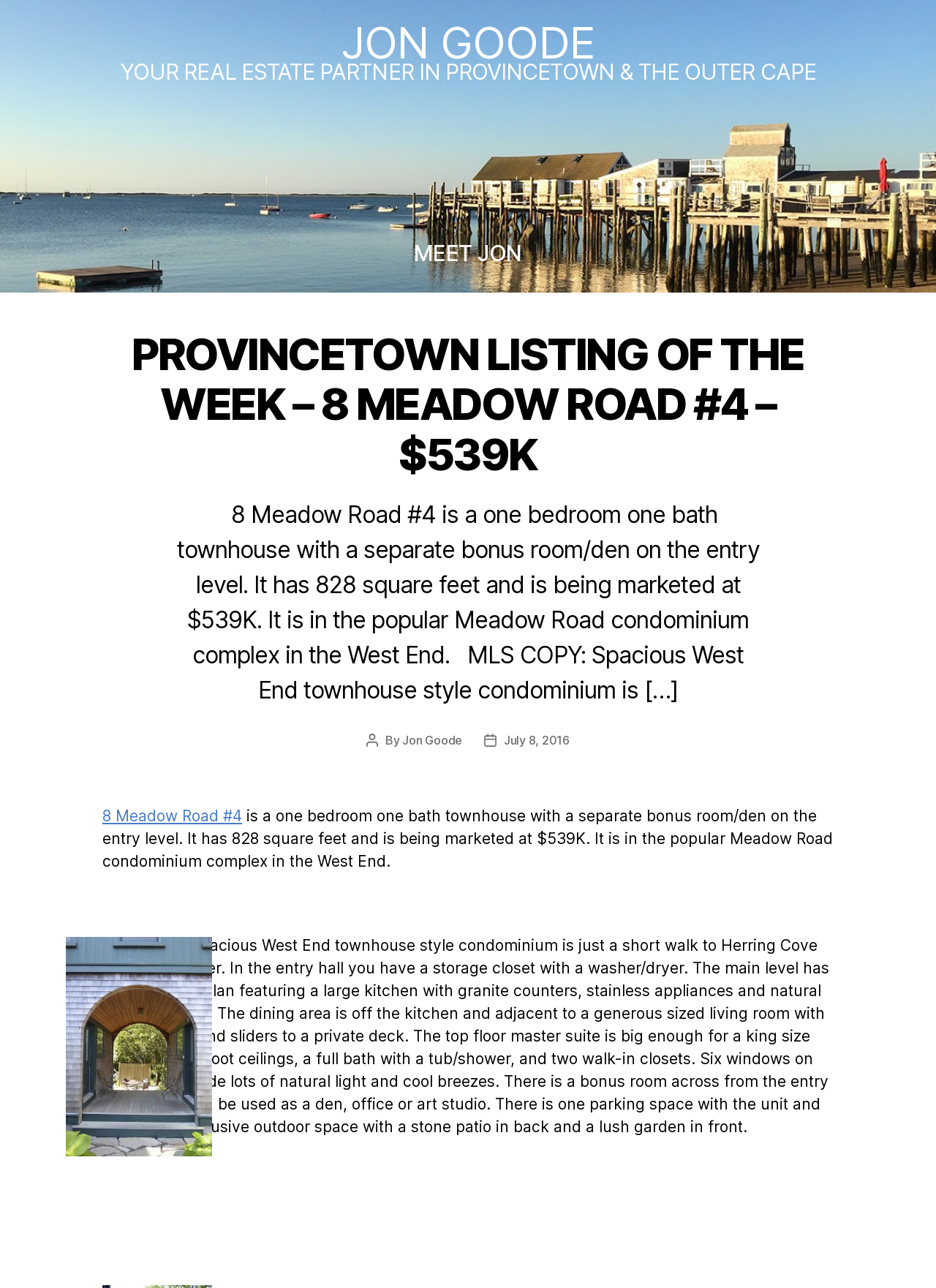Determine the main heading of the webpage and generate its text.

PROVINCETOWN LISTING OF THE WEEK – 8 MEADOW ROAD #4 – $539K